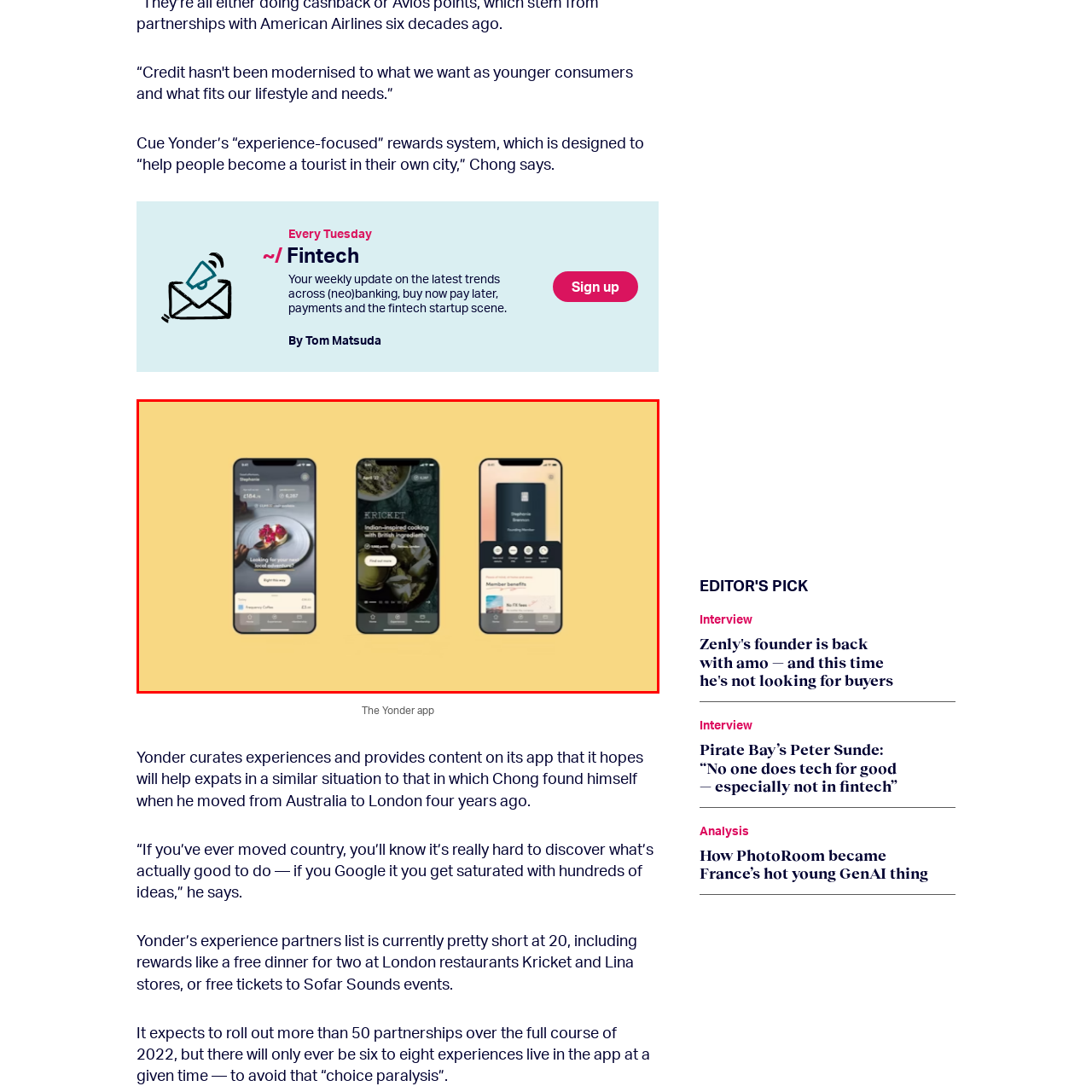Thoroughly describe the content of the image found within the red border.

The image showcases three smartphone screens, each highlighting the user interface of the Yonder app, which focuses on curating local experiences for its users. The leftmost screen displays an enticing food recommendation with a visually appealing dessert, emphasizing the feature that helps users discover local dining options. The middle screen features an experience at "Kricket," a restaurant known for its Indian-inspired cuisine, showcasing dishes made with British ingredients, while also encouraging users to explore further activities. The rightmost screen centers on member benefits, presenting options for users to enhance their experience with personalized offers. The overall design is sleek and modern, enhanced by a vibrant yellow background that draws attention to the app's user-friendly layout and engaging content.